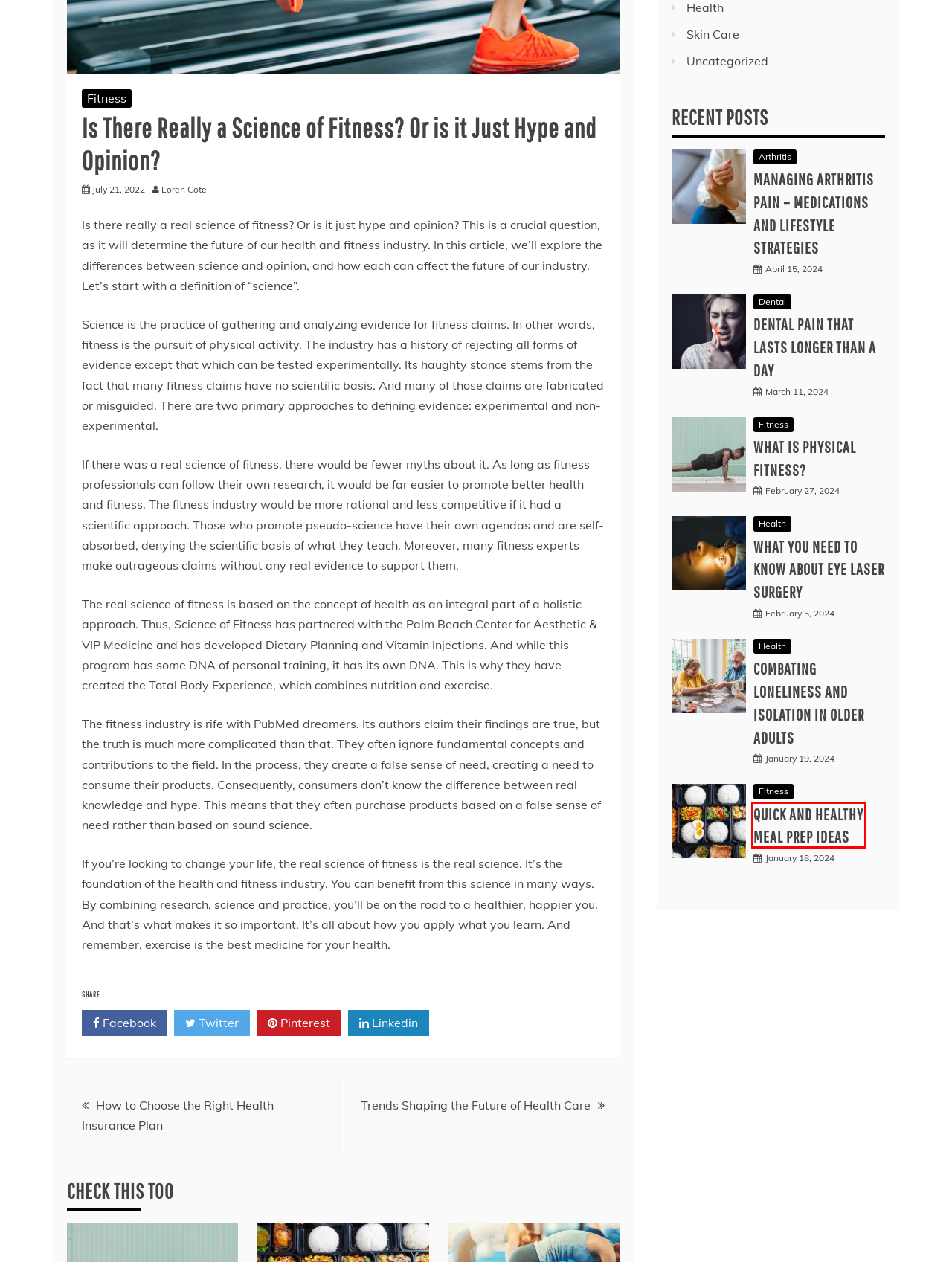Check out the screenshot of a webpage with a red rectangle bounding box. Select the best fitting webpage description that aligns with the new webpage after clicking the element inside the bounding box. Here are the candidates:
A. Contact - Teeth Filling Technique
B. Dental Pain That Lasts Longer Than a Day - Teeth Filling Technique
C. What You Need to Know About Eye Laser Surgery - Teeth Filling Technique
D. Health Archives - Teeth Filling Technique
E. Quick and Healthy Meal Prep Ideas - Teeth Filling Technique
F. What is Physical Fitness? - Teeth Filling Technique
G. How to Choose the Right Health Insurance Plan - Teeth Filling Technique
H. Trends Shaping the Future of Health Care - Teeth Filling Technique

E